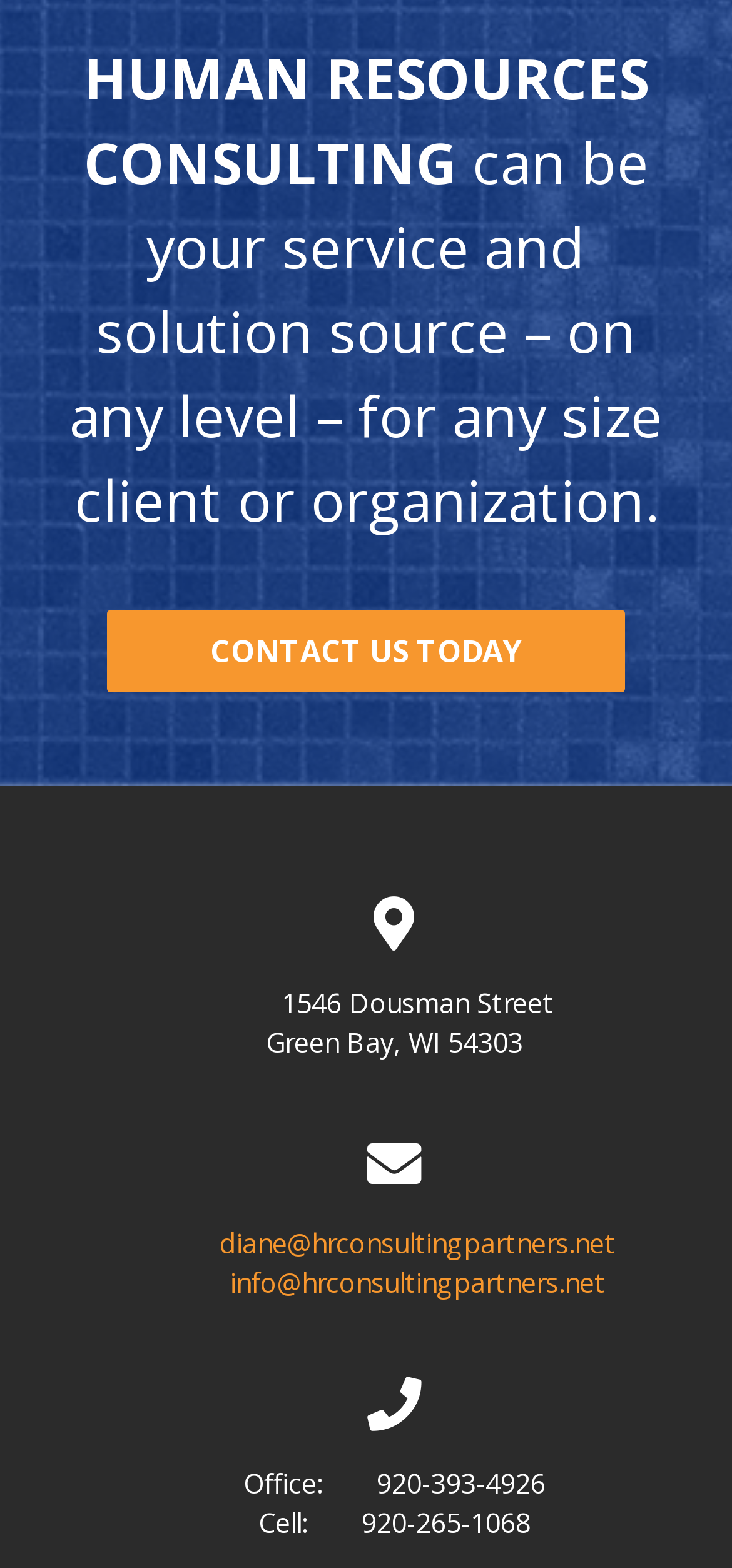What is the company's physical address?
From the image, respond using a single word or phrase.

1546 Dousman Street Green Bay, WI 54303